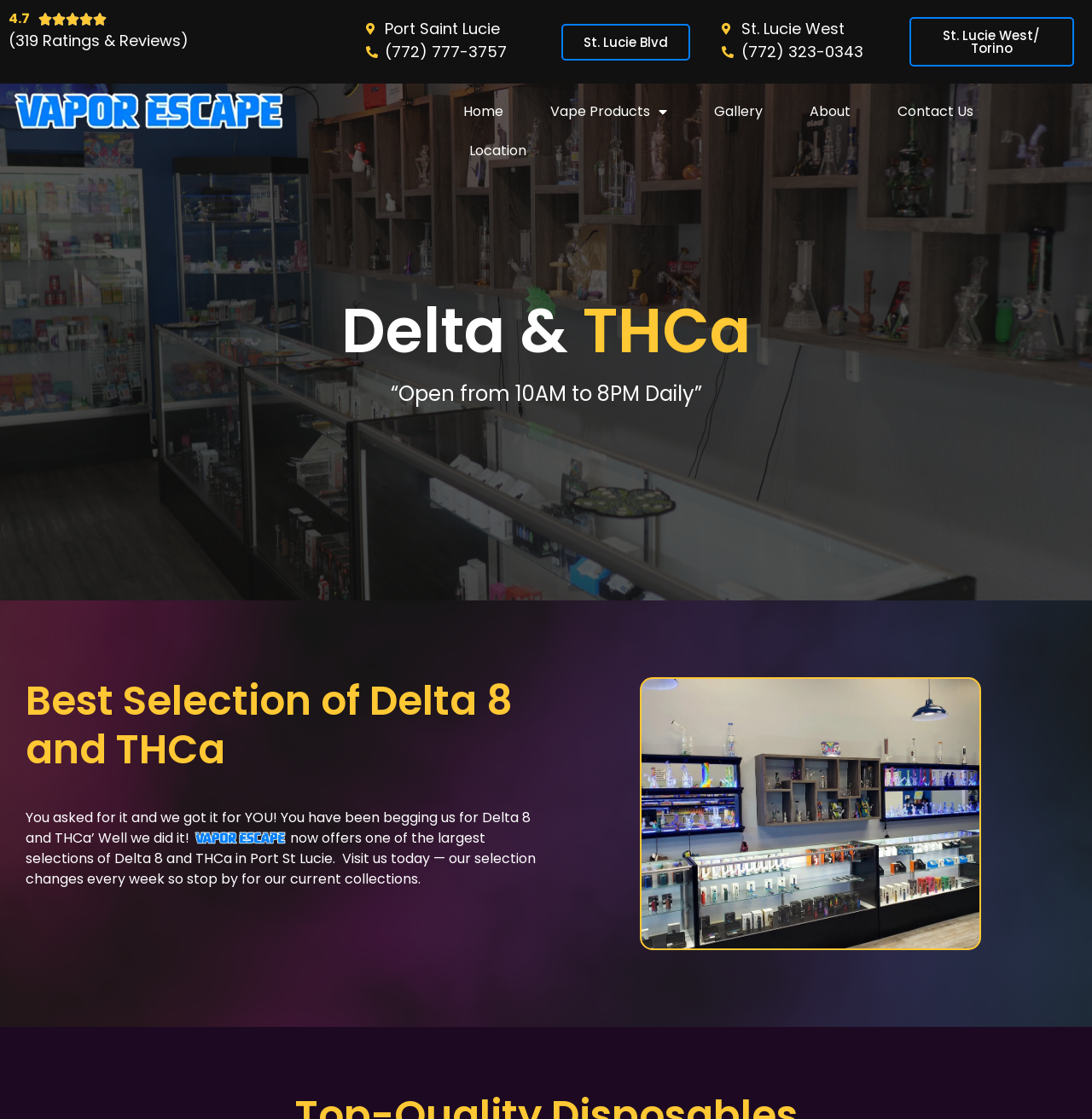Provide a thorough description of the webpage's content and layout.

The webpage is about Delta & THCa – Vapor Escape, a vape shop. At the top left, there is a rating section with a 4.7 rating, 5/5 stars, and 319 ratings and reviews. Below this section, the shop's location and contact information are listed, including the address "St. Lucie Blvd" and "St. Lucie West/ Torino", and two phone numbers "(772) 777-3757" and "(772) 323-0343".

On the top navigation bar, there are links to "Home", a dropdown menu with "Vape Products", "Gallery", "About", "Contact Us", and "Location". The main content of the page is divided into two sections. The first section has a heading "Delta & THCa" and a subheading "Best Selection of Delta 8 and THCa". Below this, there is a paragraph of text describing the shop's new offerings of Delta 8 and THCa products, and another paragraph inviting customers to visit the shop to explore their current collections.

Throughout the page, there are a total of 5 links, 7 static text elements, 3 headings, and 2 generic elements. The layout is organized, with clear headings and concise text, making it easy to navigate and find information.